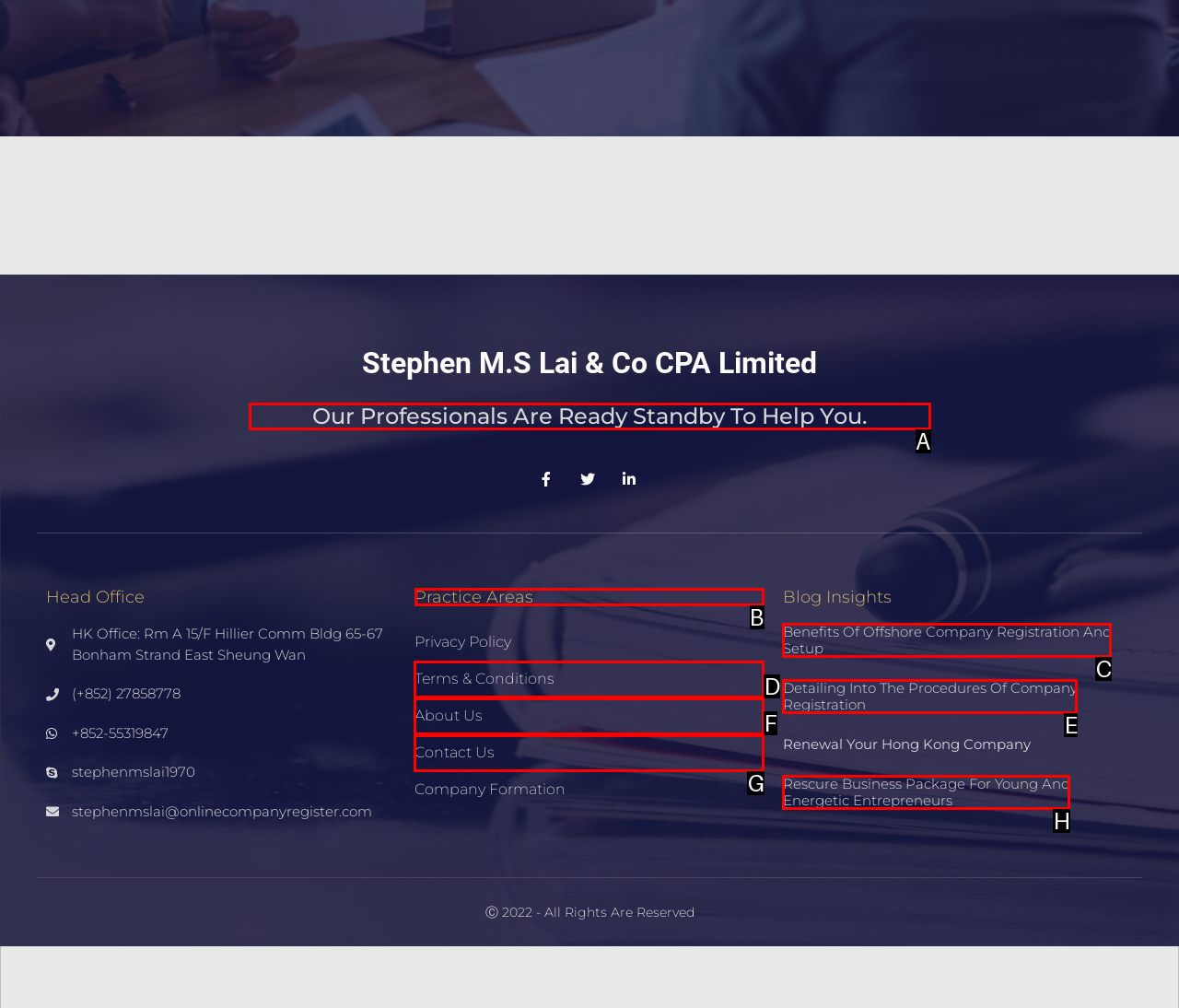Tell me which one HTML element I should click to complete this task: Learn about the company's practice areas Answer with the option's letter from the given choices directly.

B